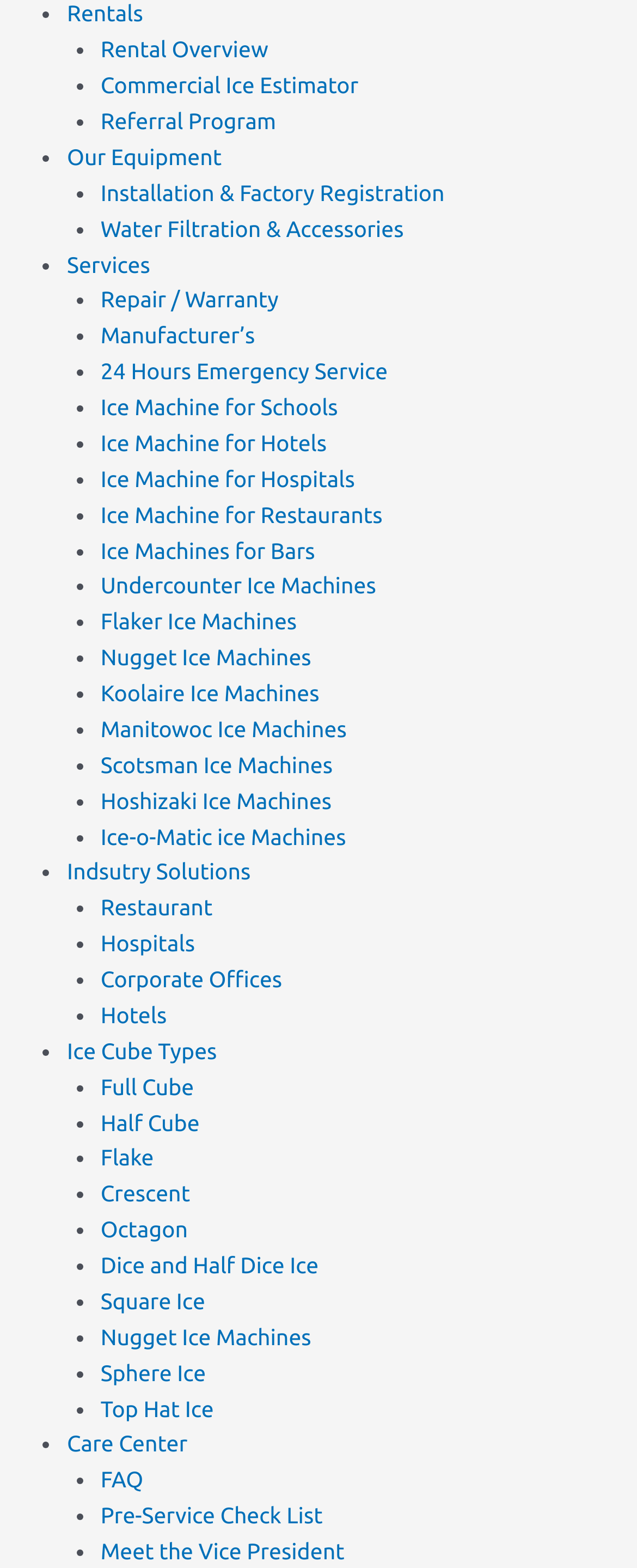Please answer the following question using a single word or phrase: 
What type of service is offered by '24 Hours Emergency Service'?

Emergency Repair